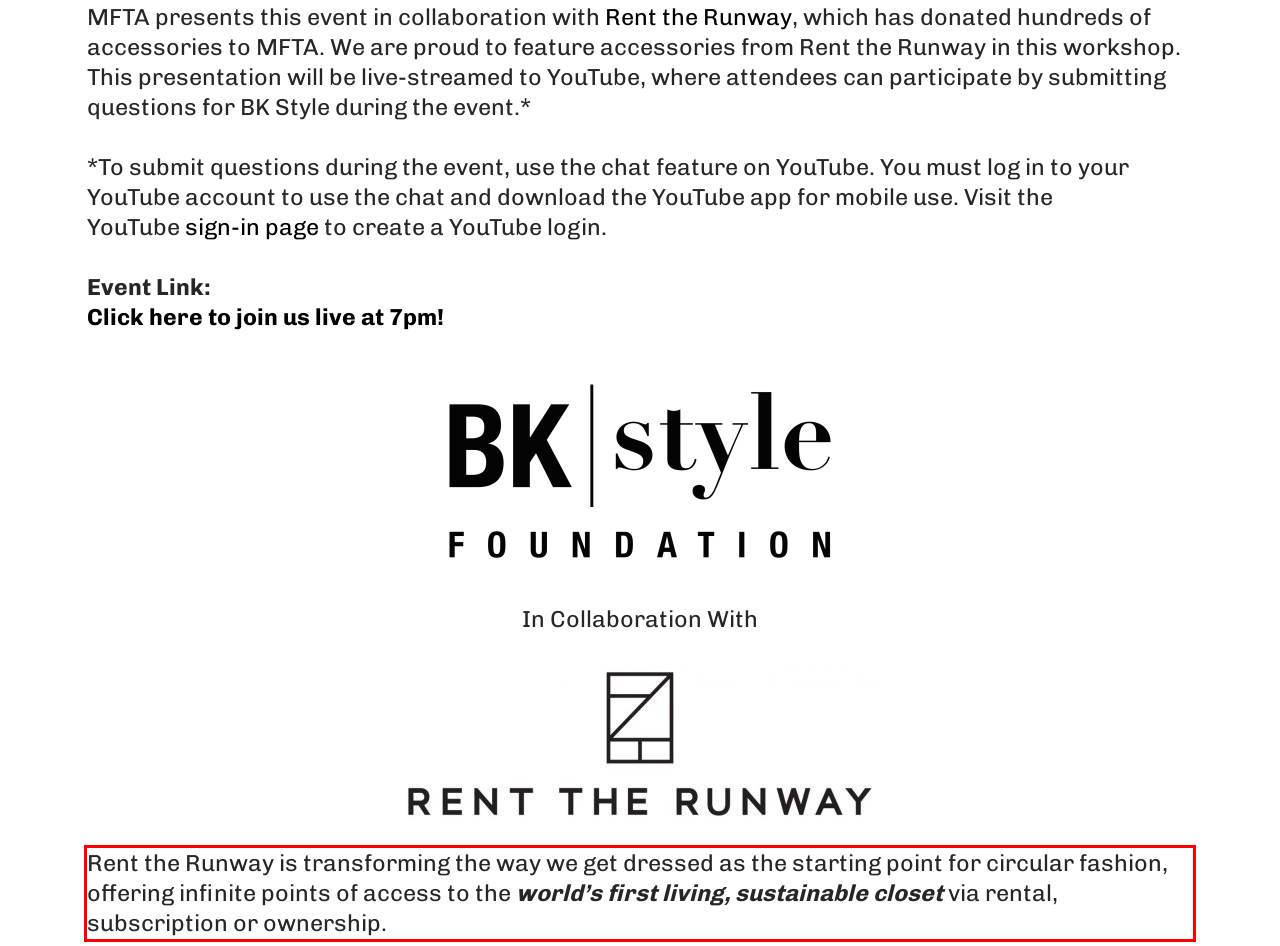Identify the red bounding box in the webpage screenshot and perform OCR to generate the text content enclosed.

Rent the Runway is transforming the way we get dressed as the starting point for circular fashion, offering infinite points of access to the world’s first living, sustainable closet via rental, subscription or ownership.